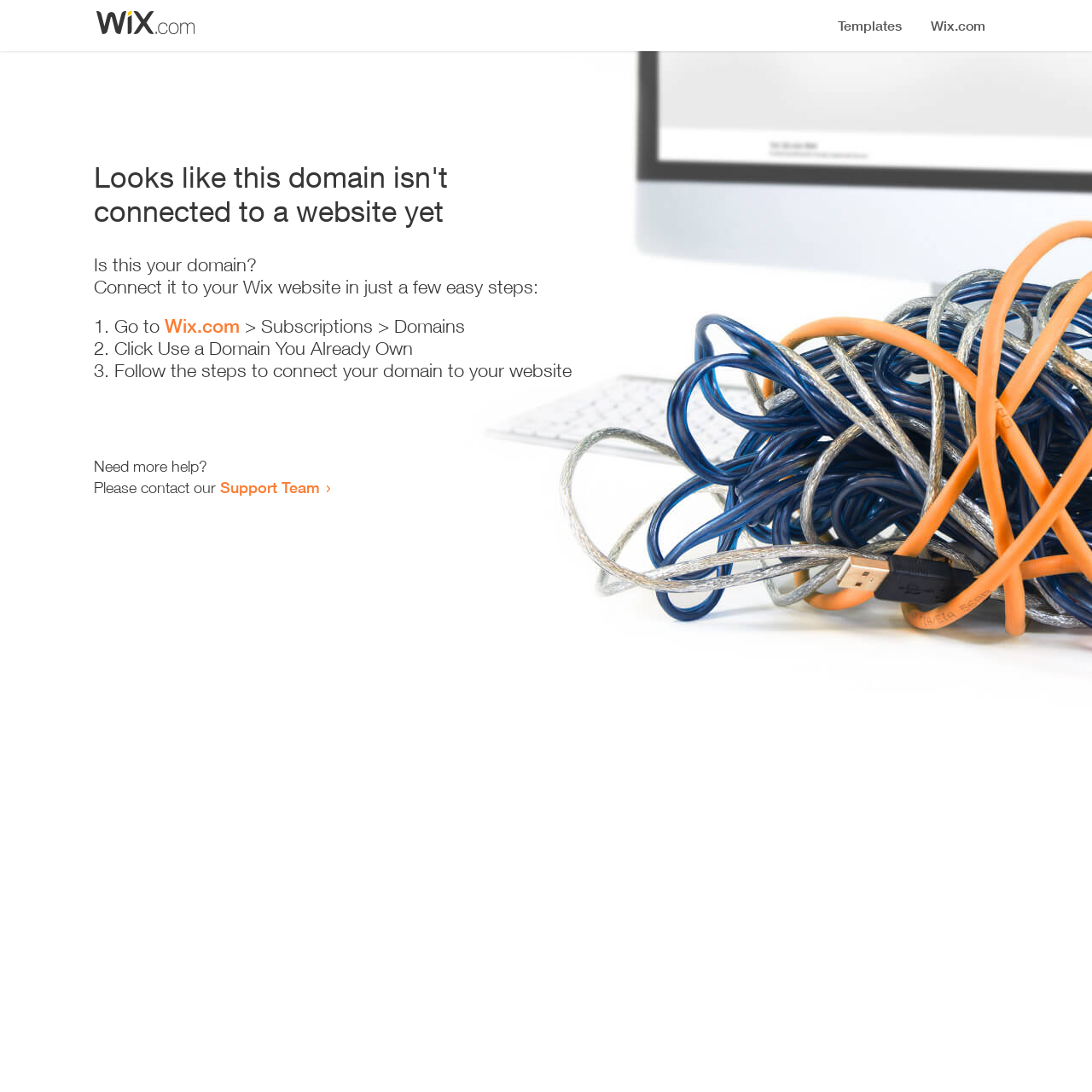What is the first step to connect the domain?
Please provide a single word or phrase as your answer based on the screenshot.

Go to Wix.com